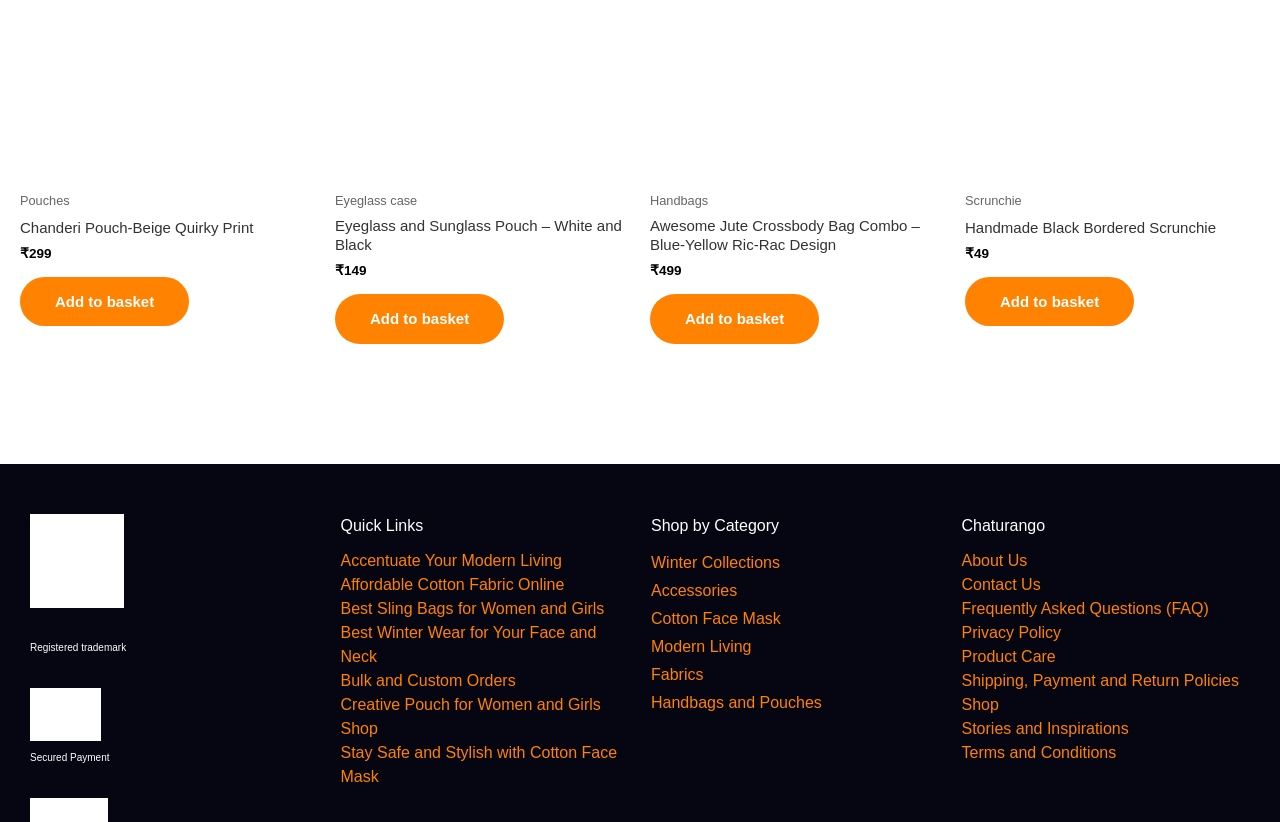Locate the bounding box coordinates of the region to be clicked to comply with the following instruction: "Add Eyeglass and Sunglass Pouch – White and Black to basket". The coordinates must be four float numbers between 0 and 1, in the form [left, top, right, bottom].

[0.262, 0.358, 0.394, 0.418]